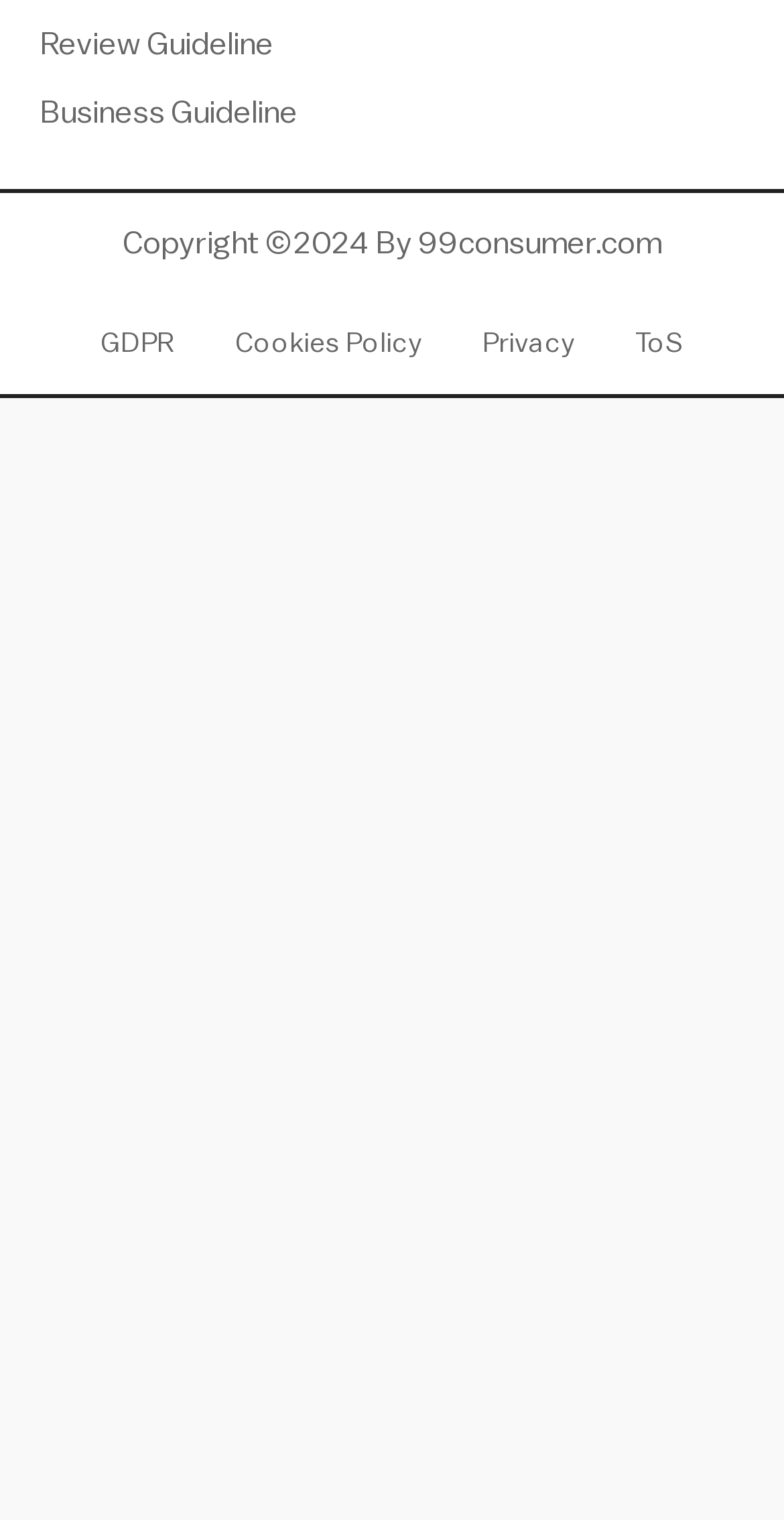Please respond in a single word or phrase: 
What is the copyright year of 99consumer.com?

2024